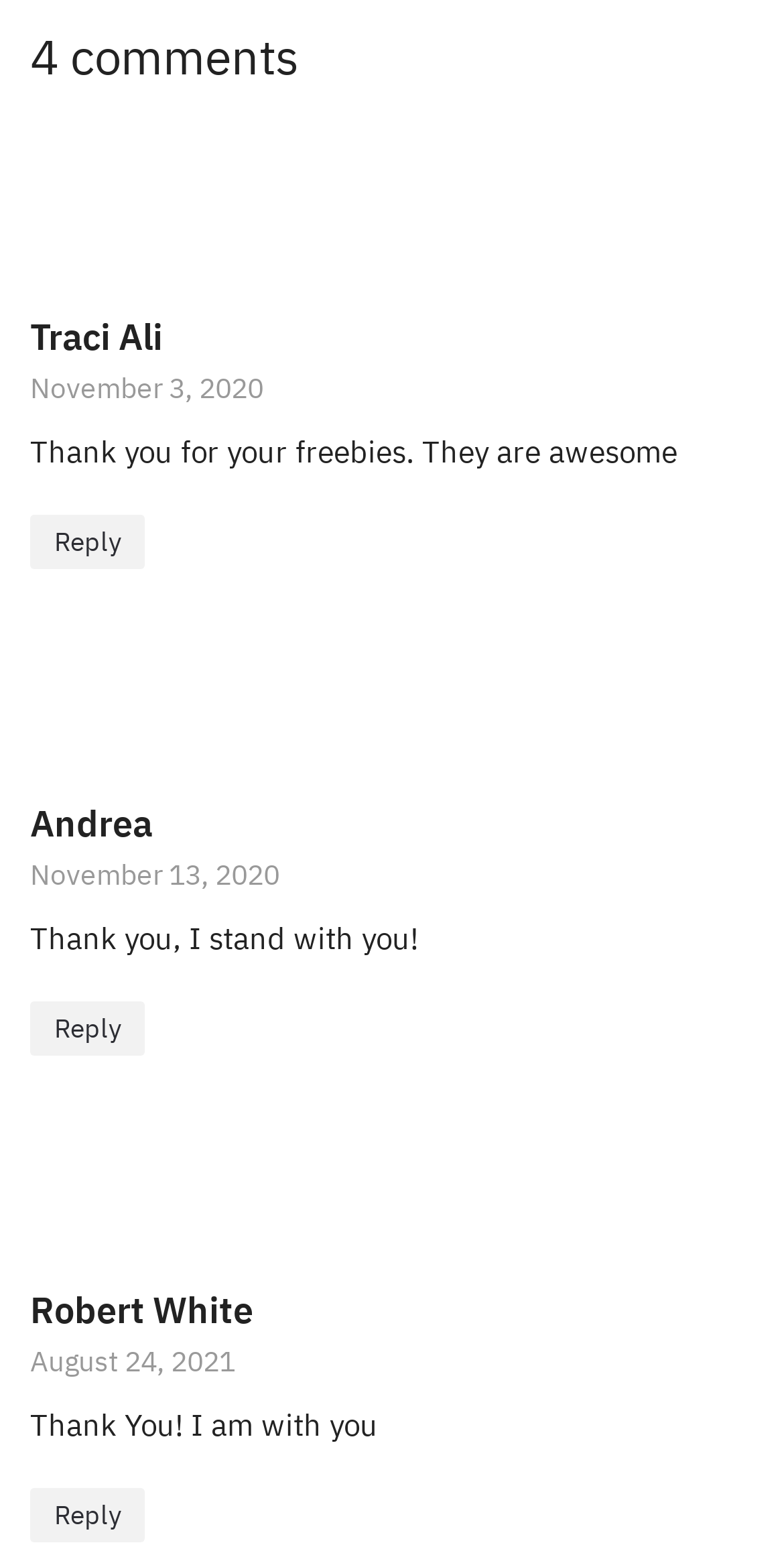Answer in one word or a short phrase: 
What is the number of comments?

4